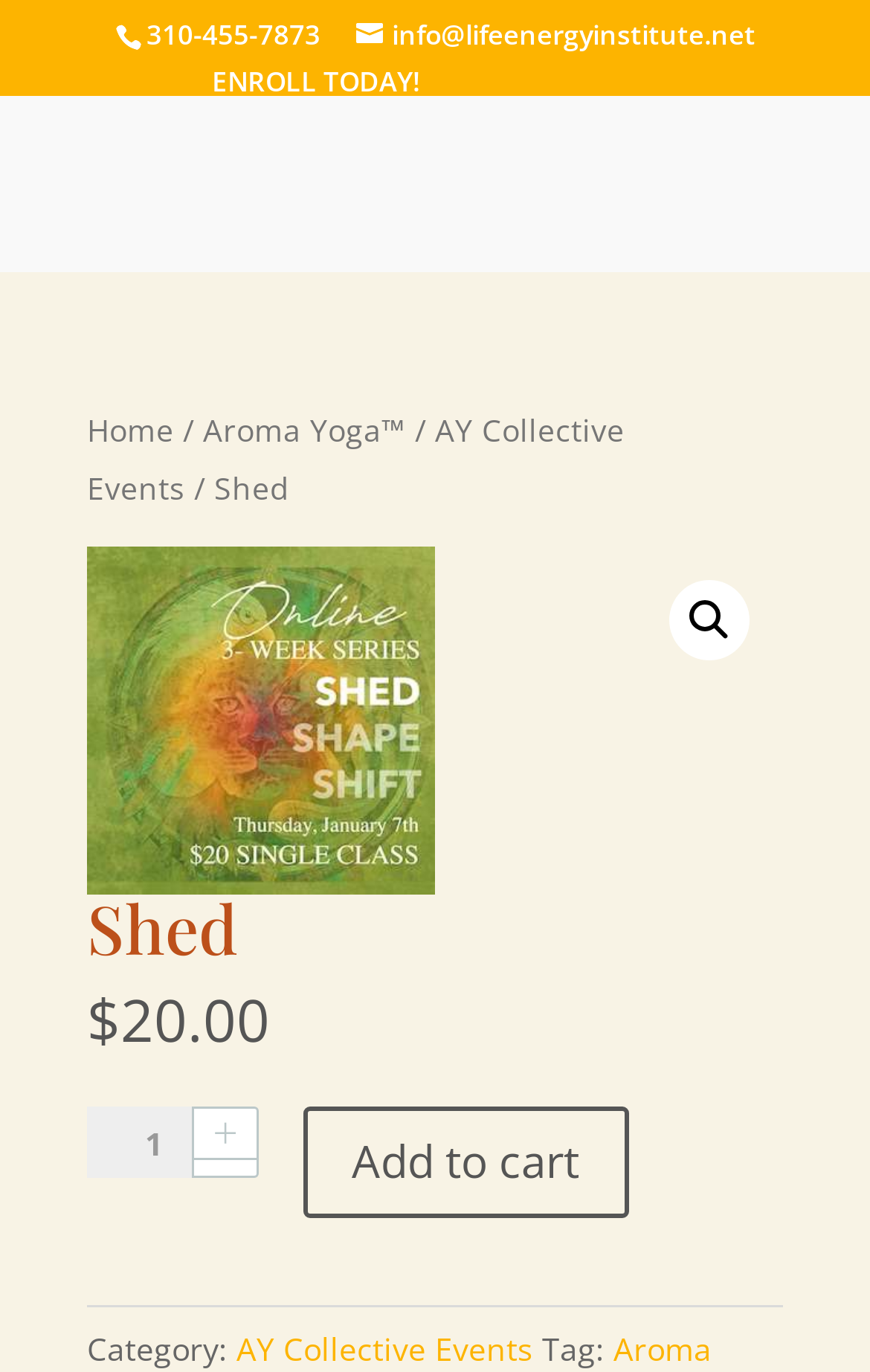Give a short answer to this question using one word or a phrase:
What is the category of the product?

AY Collective Events